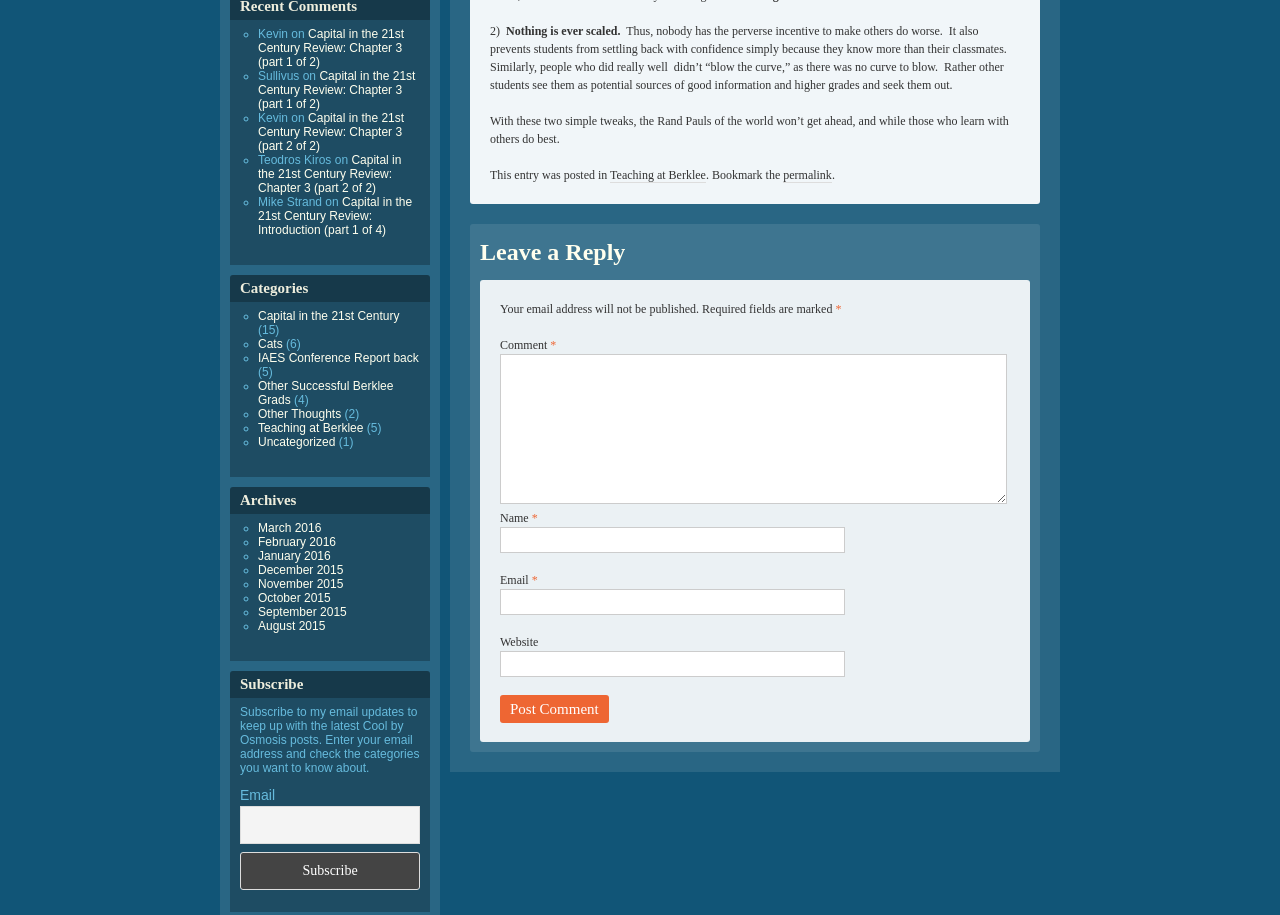Locate the UI element described by Add a Lab Notebook and provide its bounding box coordinates. Use the format (top-left x, top-left y, bottom-right x, bottom-right y) with all values as floating point numbers between 0 and 1.

None